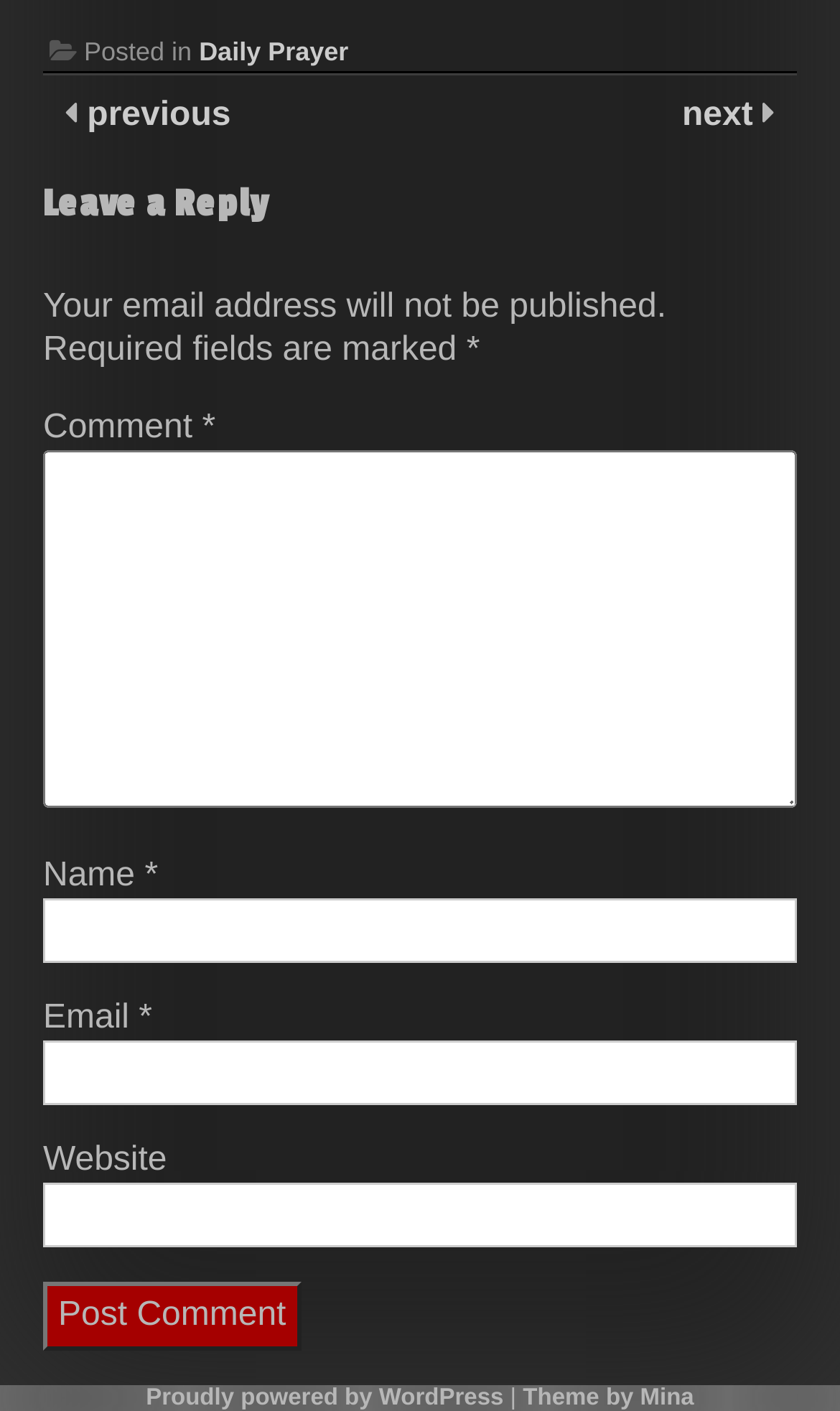What is the purpose of the comment section?
From the screenshot, provide a brief answer in one word or phrase.

To leave a reply